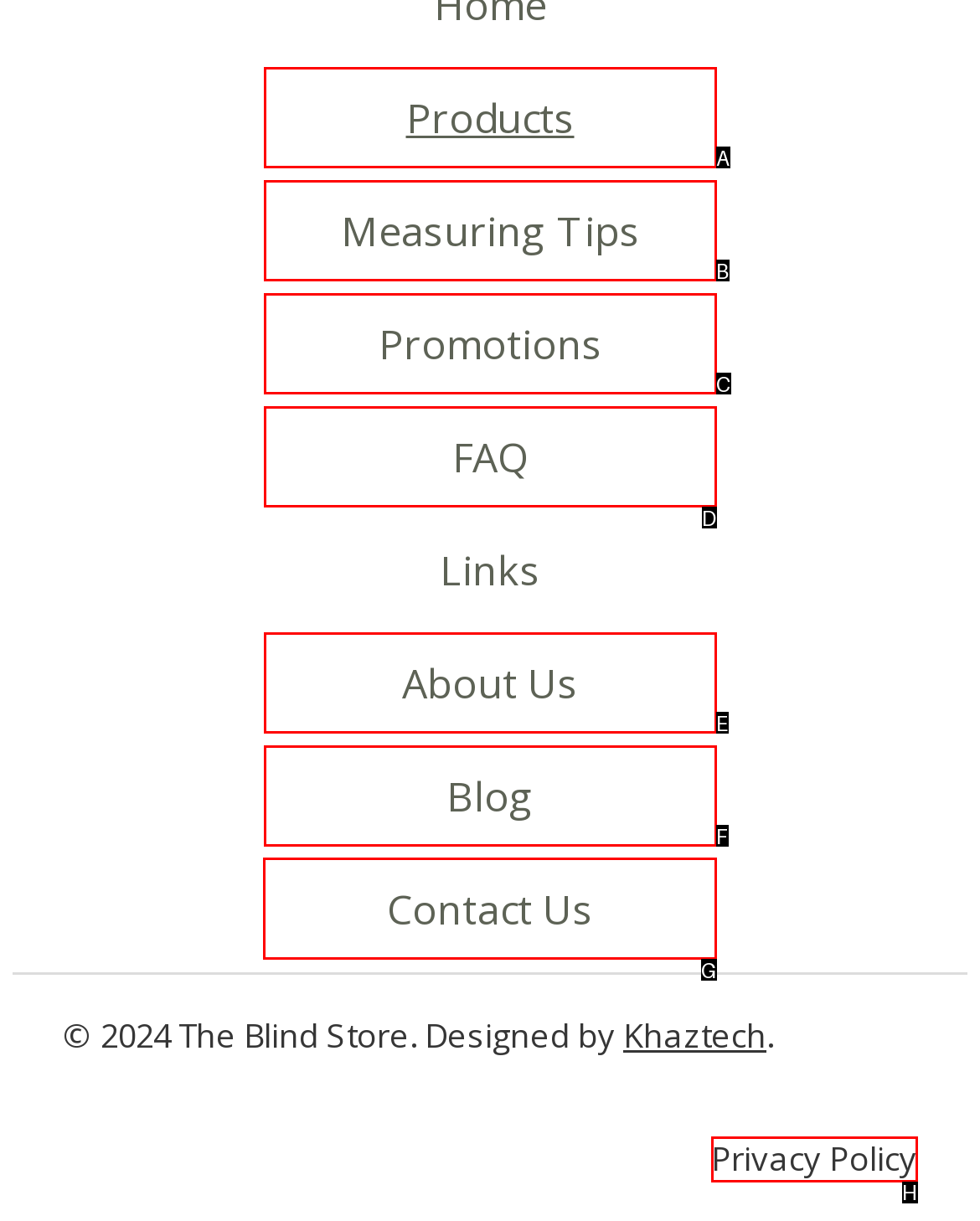Tell me which one HTML element you should click to complete the following task: contact us
Answer with the option's letter from the given choices directly.

G